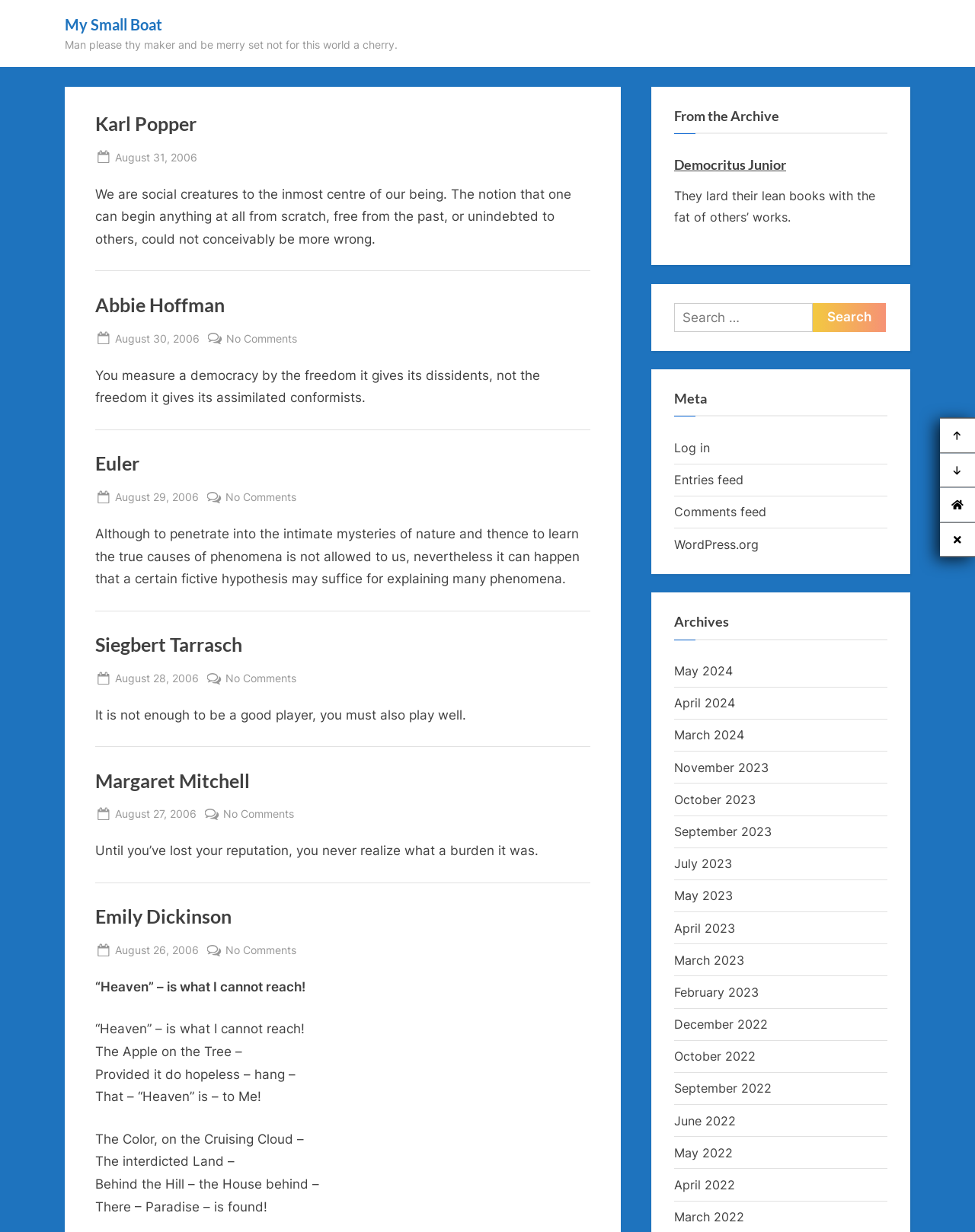What is the name of the person mentioned in the fourth article?
Provide an in-depth and detailed explanation in response to the question.

I found the answer by looking at the heading element in the fourth article section, which mentions the name 'Margaret Mitchell'.